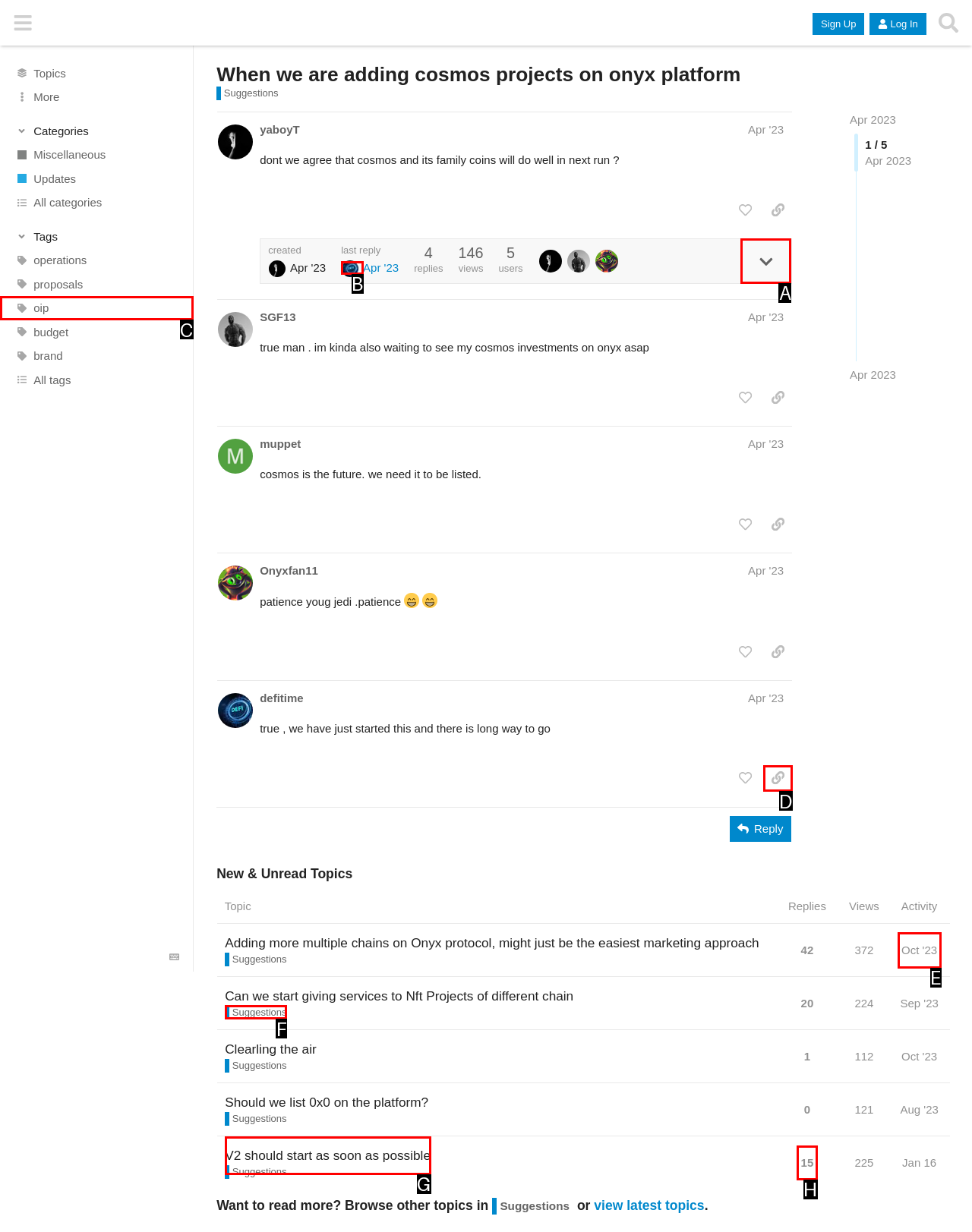Determine the letter of the element I should select to fulfill the following instruction: Expand the topic details of the first post. Just provide the letter.

A